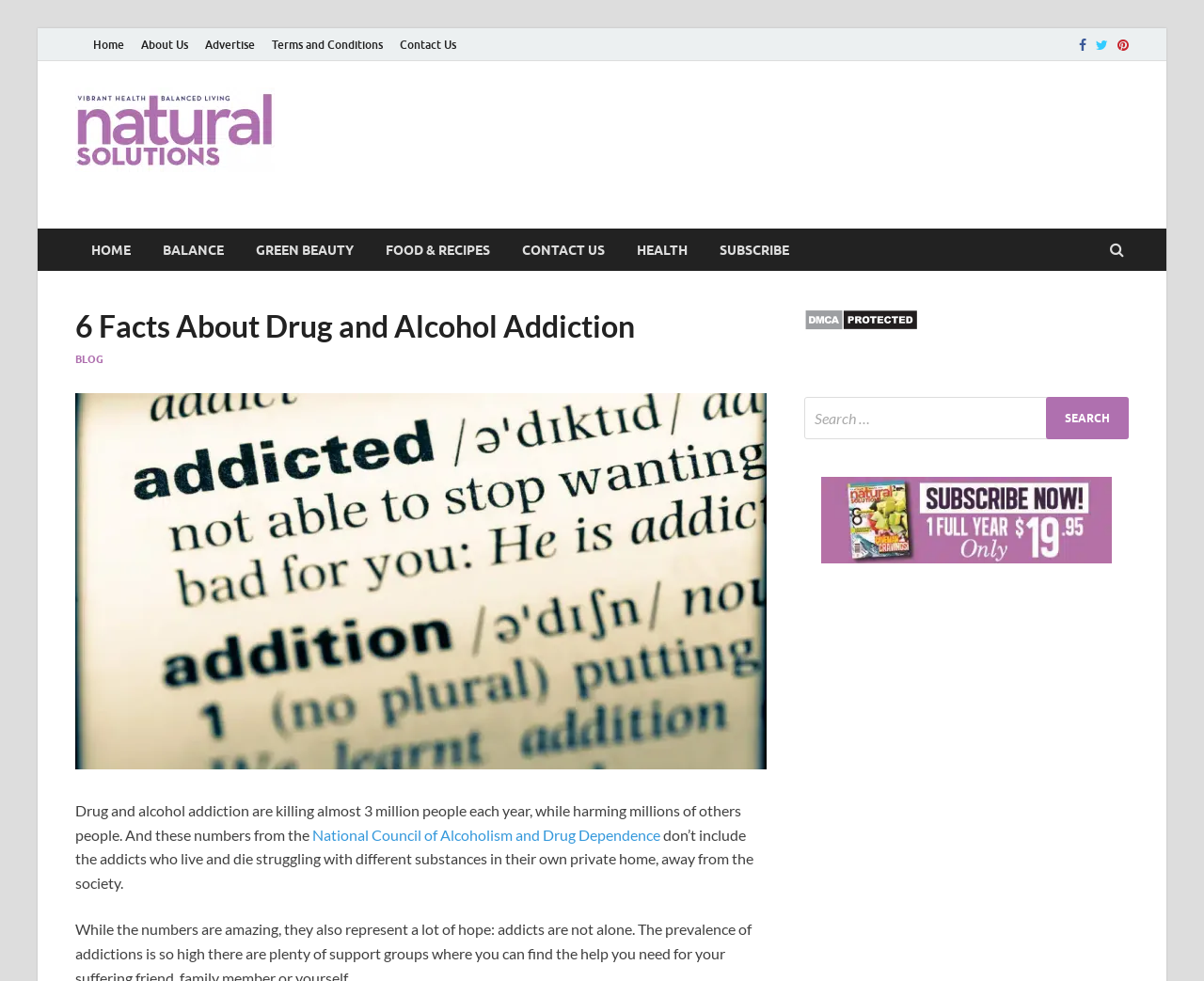What is the name of the organization mentioned in the article?
Provide an in-depth answer to the question, covering all aspects.

I found the name of the organization by reading the text of the article and finding the link with the name 'National Council of Alcoholism and Drug Dependence'.